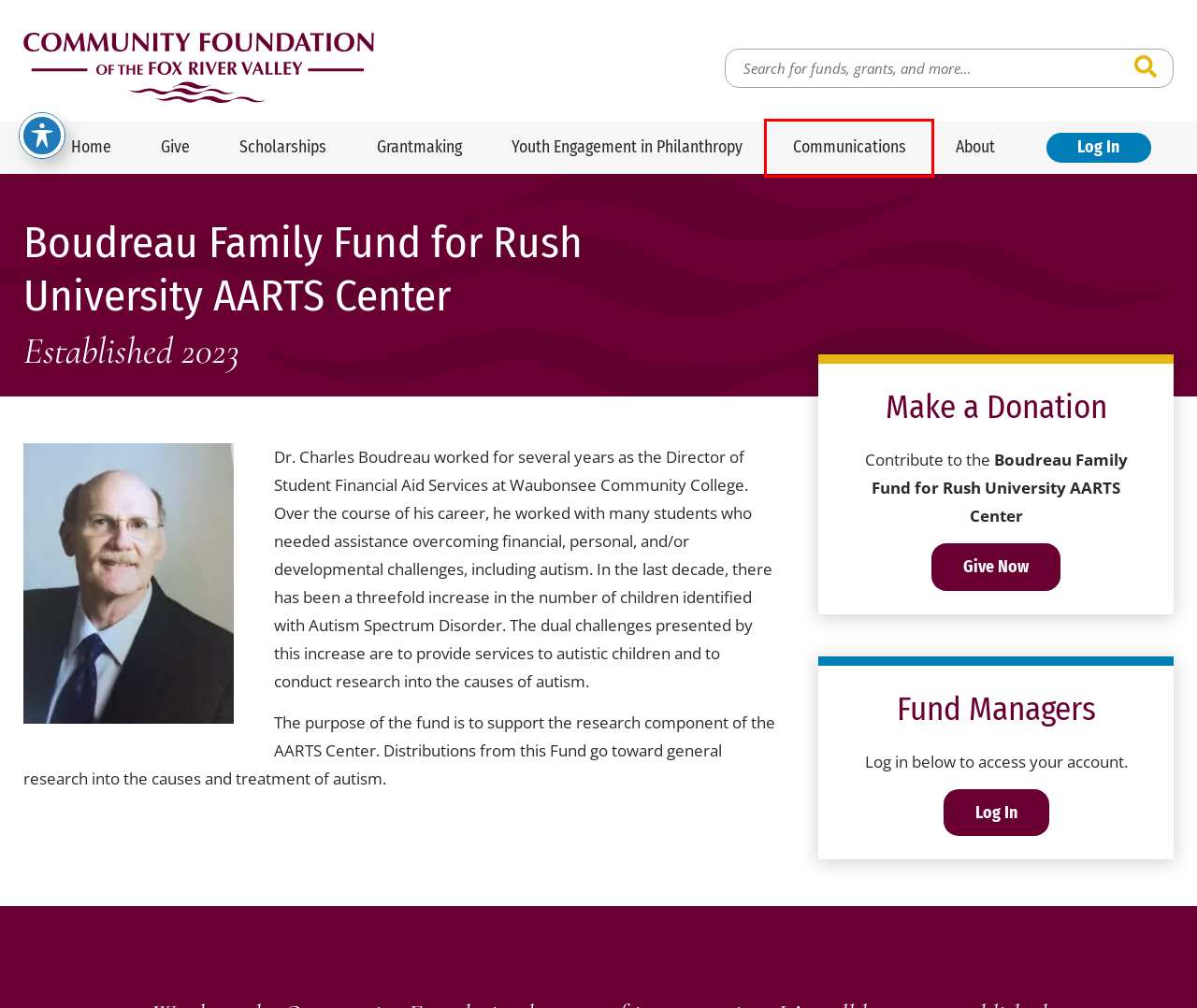Look at the screenshot of a webpage with a red bounding box and select the webpage description that best corresponds to the new page after clicking the element in the red box. Here are the options:
A. Homepage | Community Foundation National Standards
B. Mission, Vision & Values - Community Foundation of the Fox River Valley
C. Youth Engagement in Philanthropy Grantmaking Fund - Community Foundation of the Fox River Valley
D. Log In To A Community Foundation Portal - Community Foundation of the Fox River Valley
E. Communications - Community Foundation of the Fox River Valley
F. Home - Community Foundation of the Fox River Valley
G. Grantmaking - Community Foundation of the Fox River Valley
H. Scholarships - Community Foundation of the Fox River Valley

E